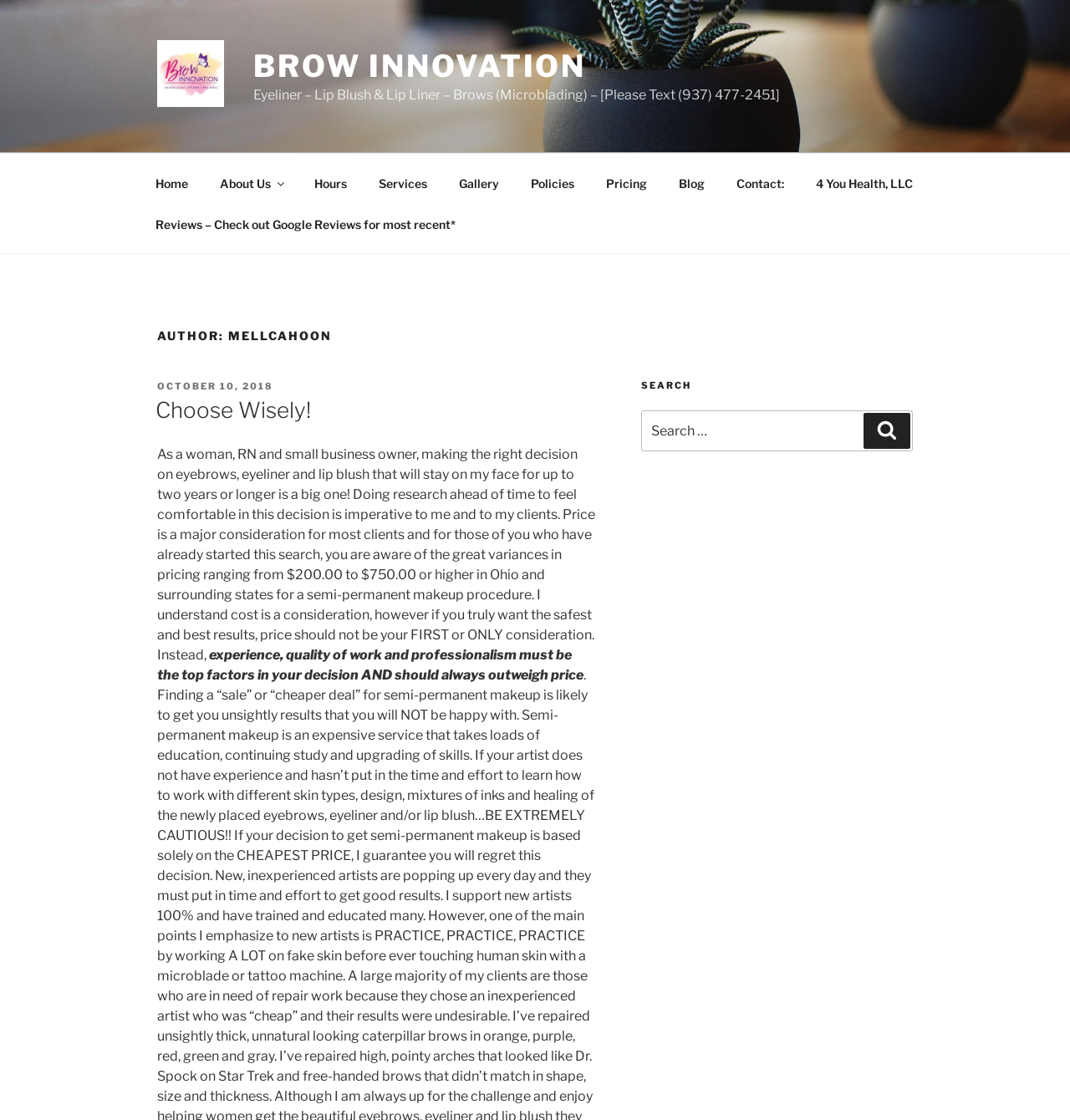Please identify the bounding box coordinates of the region to click in order to complete the task: "Read the 'Choose Wisely!' article". The coordinates must be four float numbers between 0 and 1, specified as [left, top, right, bottom].

[0.147, 0.353, 0.556, 0.38]